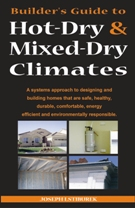Based on the visual content of the image, answer the question thoroughly: Who is the author of the guide?

The author's name, Joseph Lstiburek, is displayed at the bottom of the cover, suggesting that he is an expert in the field of building science and climate-specific construction.